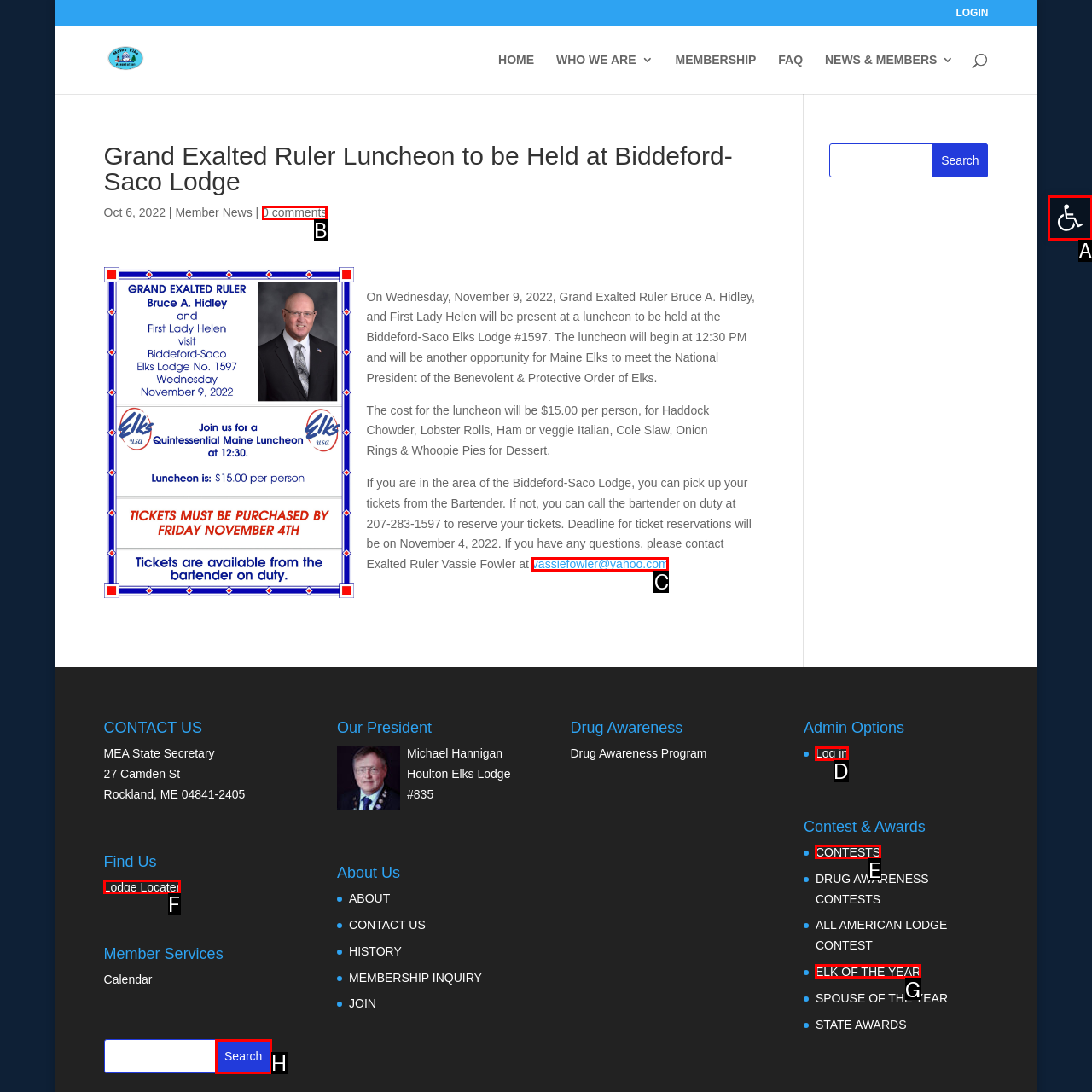Tell me the letter of the correct UI element to click for this instruction: Find a lodge location. Answer with the letter only.

F